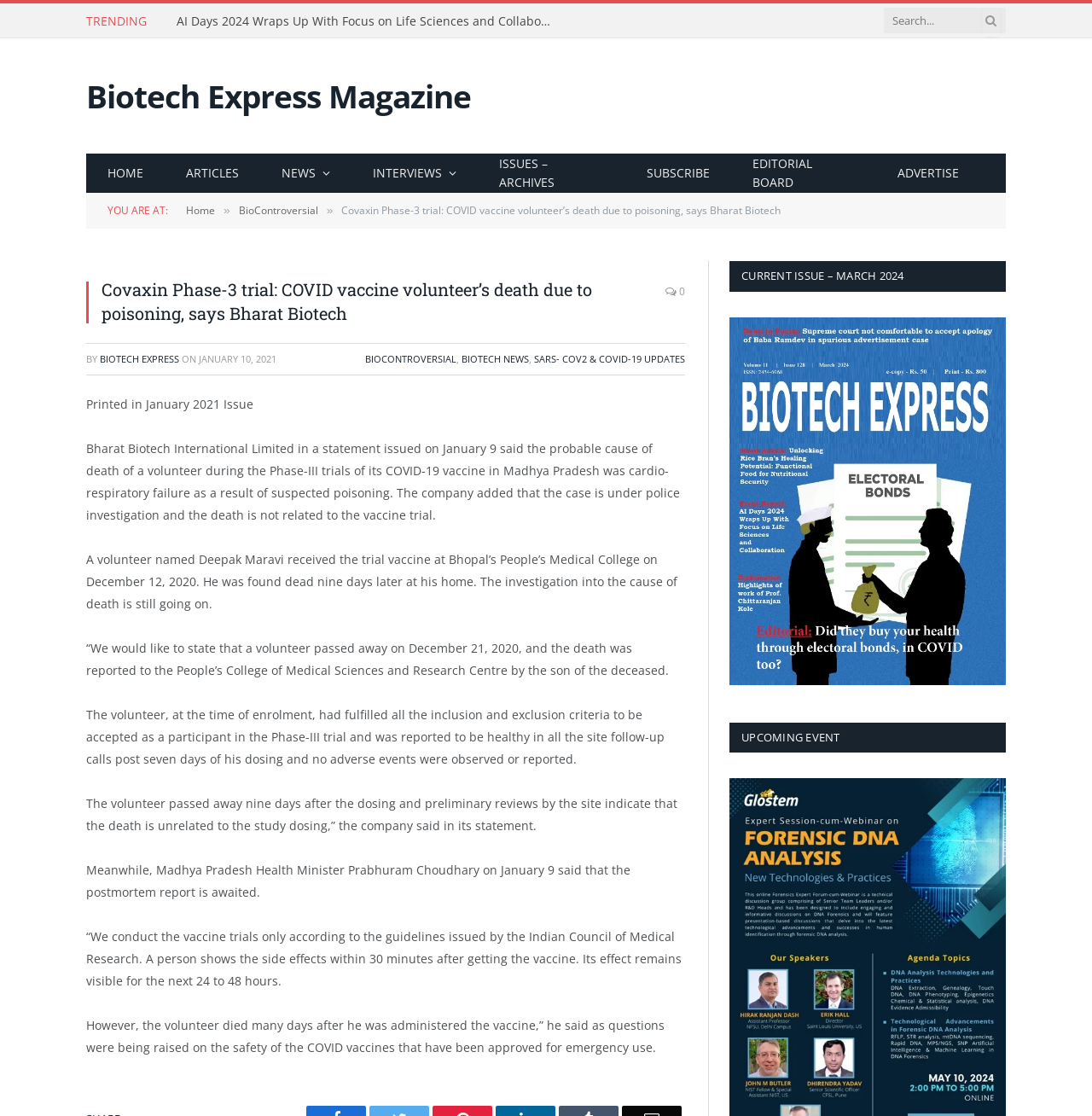Summarize the webpage with intricate details.

The webpage is an article from Biotech Express Magazine, focusing on the Covaxin Phase-3 trial and the death of a COVID vaccine volunteer due to poisoning. At the top of the page, there is a navigation bar with links to various sections, including HOME, ARTICLES, NEWS, INTERVIEWS, ISSUES – ARCHIVES, SUBSCRIBE, EDITORIAL BOARD, and ADVERTISE.

Below the navigation bar, there is a section with a heading "YOU ARE AT:" followed by a breadcrumb trail showing the current location within the website. The main article title, "Covaxin Phase-3 trial: COVID vaccine volunteer’s death due to poisoning, says Bharat Biotech", is displayed prominently in the center of the page.

The article itself is divided into several paragraphs, with the first paragraph stating that Bharat Biotech International Limited has issued a statement regarding the death of a volunteer during the Phase-III trials of its COVID-19 vaccine in Madhya Pradesh. The company claims that the probable cause of death was cardio-respiratory failure as a result of suspected poisoning, and that the case is under police investigation.

The subsequent paragraphs provide more details about the incident, including the identity of the volunteer, Deepak Maravi, and the timeline of events leading up to his death. The article also quotes the company's statement, which emphasizes that the death is unrelated to the vaccine trial.

On the right side of the page, there is a section with a heading "CURRENT ISSUE – MARCH 2024" and an image. Below this section, there is another heading "UPCOMING EVENT" with a link to an event.

At the top-right corner of the page, there is a search bar with a magnifying glass icon. Above the search bar, there is a link to the magazine's homepage and a section with trending articles.